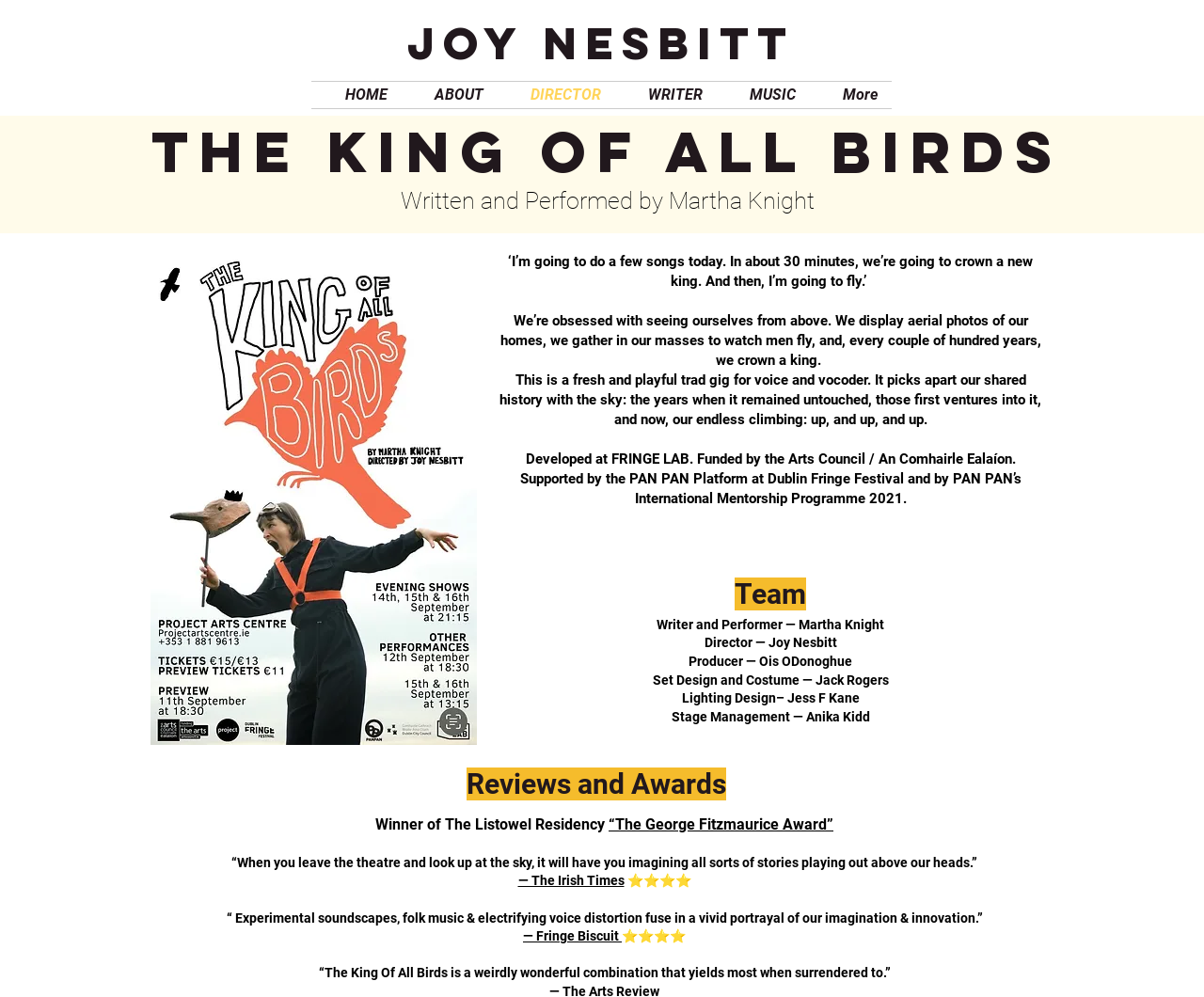How many stars did the show receive from The Irish Times?
Based on the visual information, provide a detailed and comprehensive answer.

I found the answer by looking at the 'Reviews and Awards' section of the webpage, where it shows the rating given by The Irish Times.